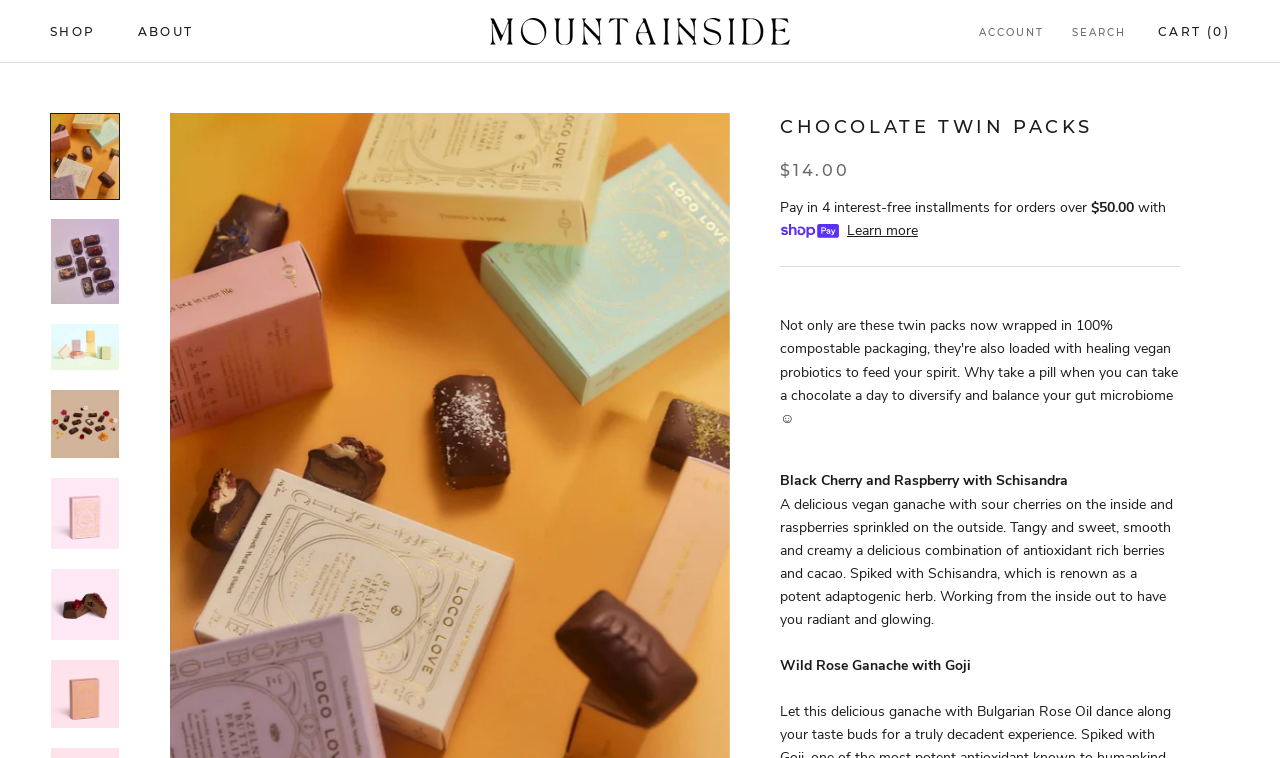Pinpoint the bounding box coordinates of the clickable area necessary to execute the following instruction: "check last news". The coordinates should be given as four float numbers between 0 and 1, namely [left, top, right, bottom].

None